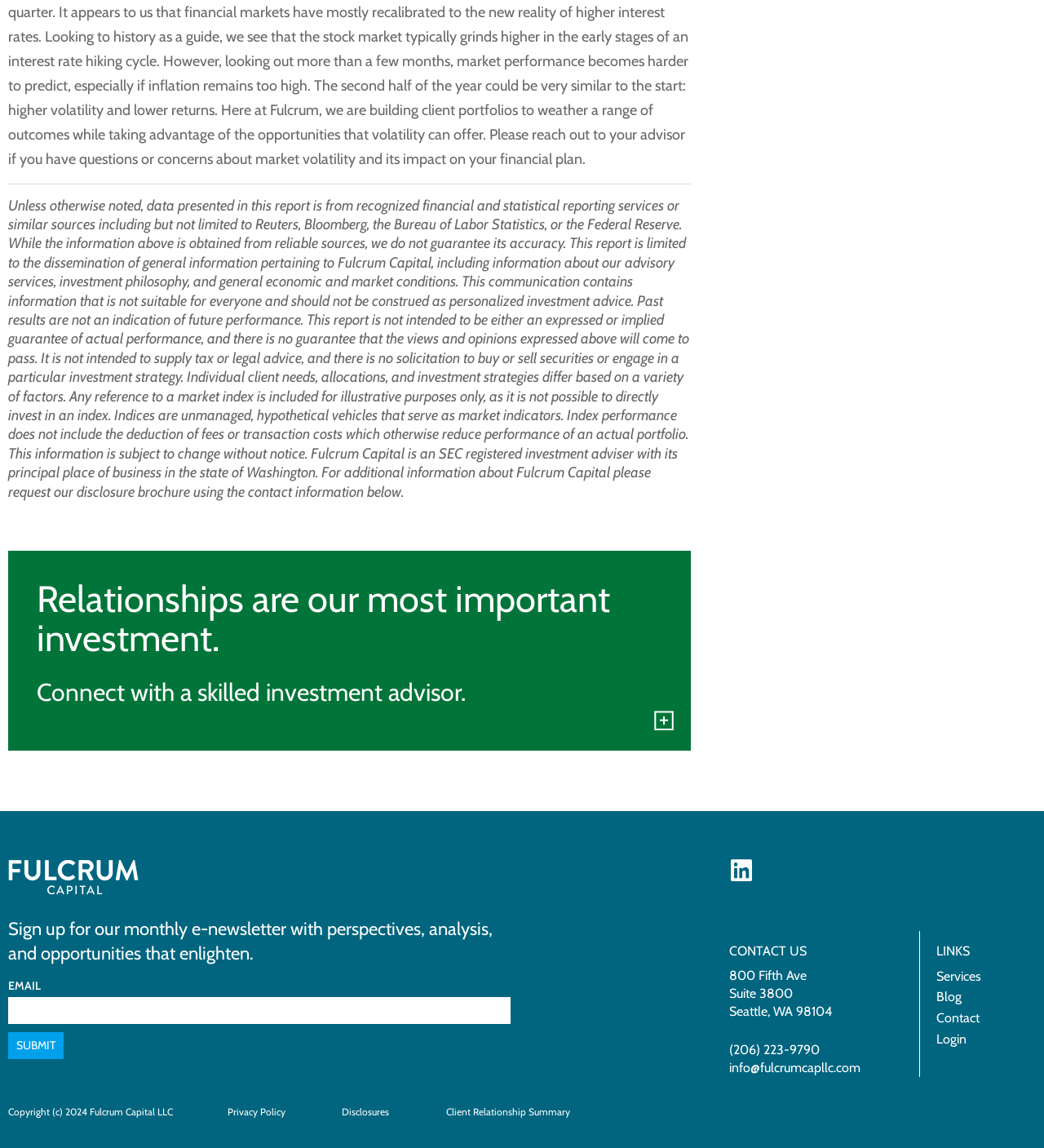Find the bounding box coordinates for the HTML element described as: "alt="Fulcrum Capital Logo White" title="fulcrumlogo-white"". The coordinates should consist of four float values between 0 and 1, i.e., [left, top, right, bottom].

[0.008, 0.749, 0.133, 0.779]